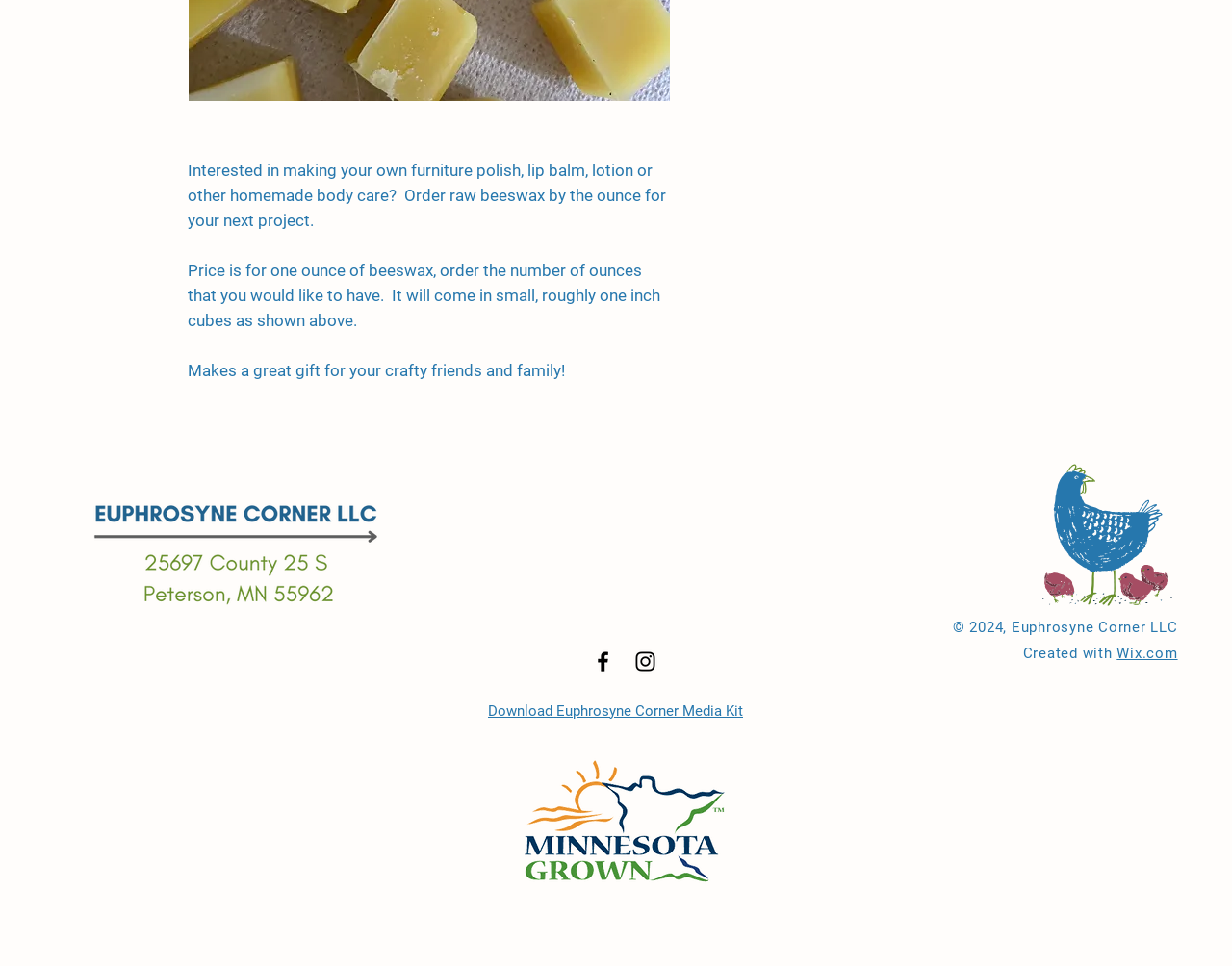For the element described, predict the bounding box coordinates as (top-left x, top-left y, bottom-right x, bottom-right y). All values should be between 0 and 1. Element description: Wix.com

[0.906, 0.667, 0.956, 0.685]